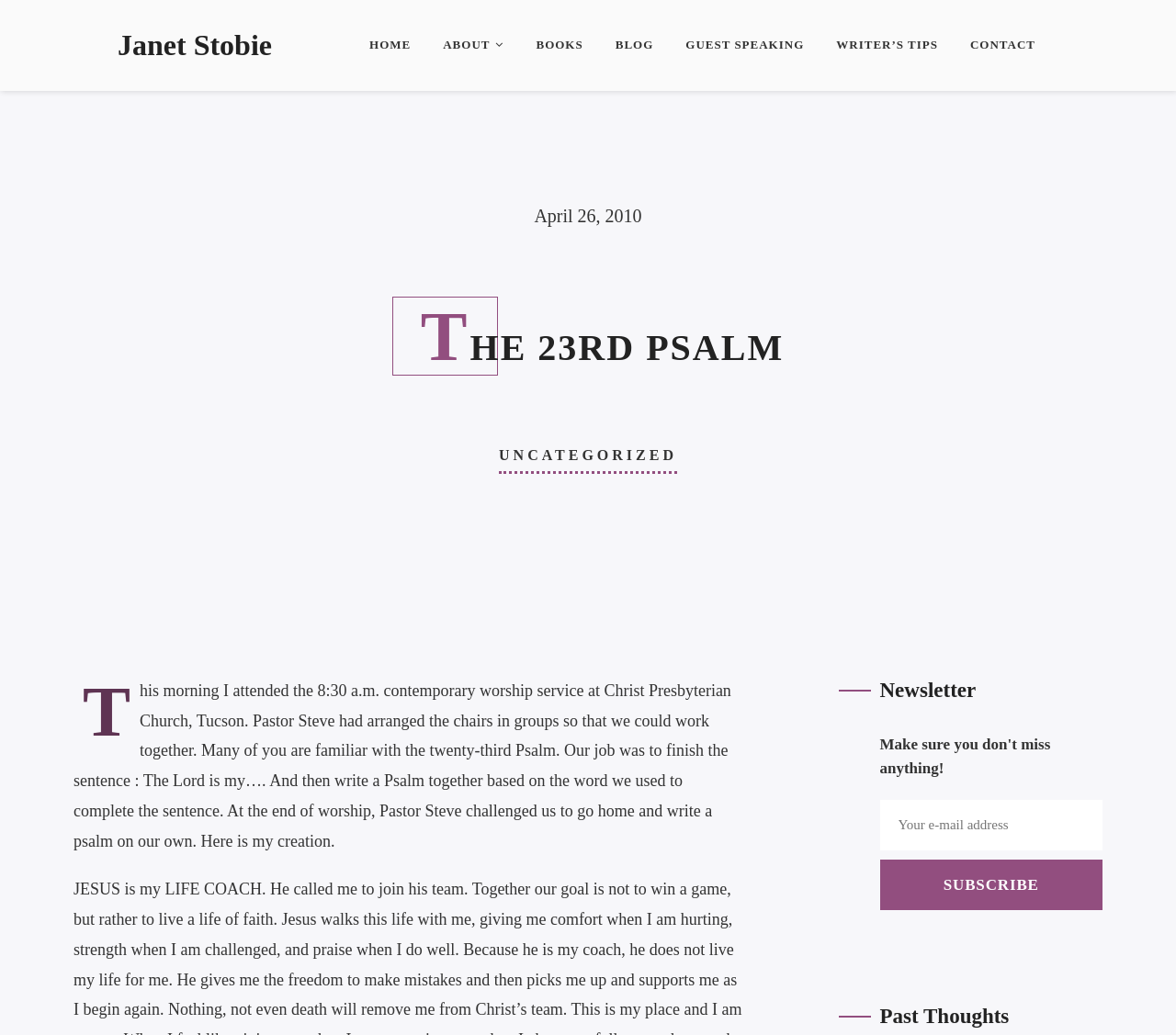Determine the bounding box coordinates for the area you should click to complete the following instruction: "view past thoughts".

[0.748, 0.968, 0.938, 0.996]